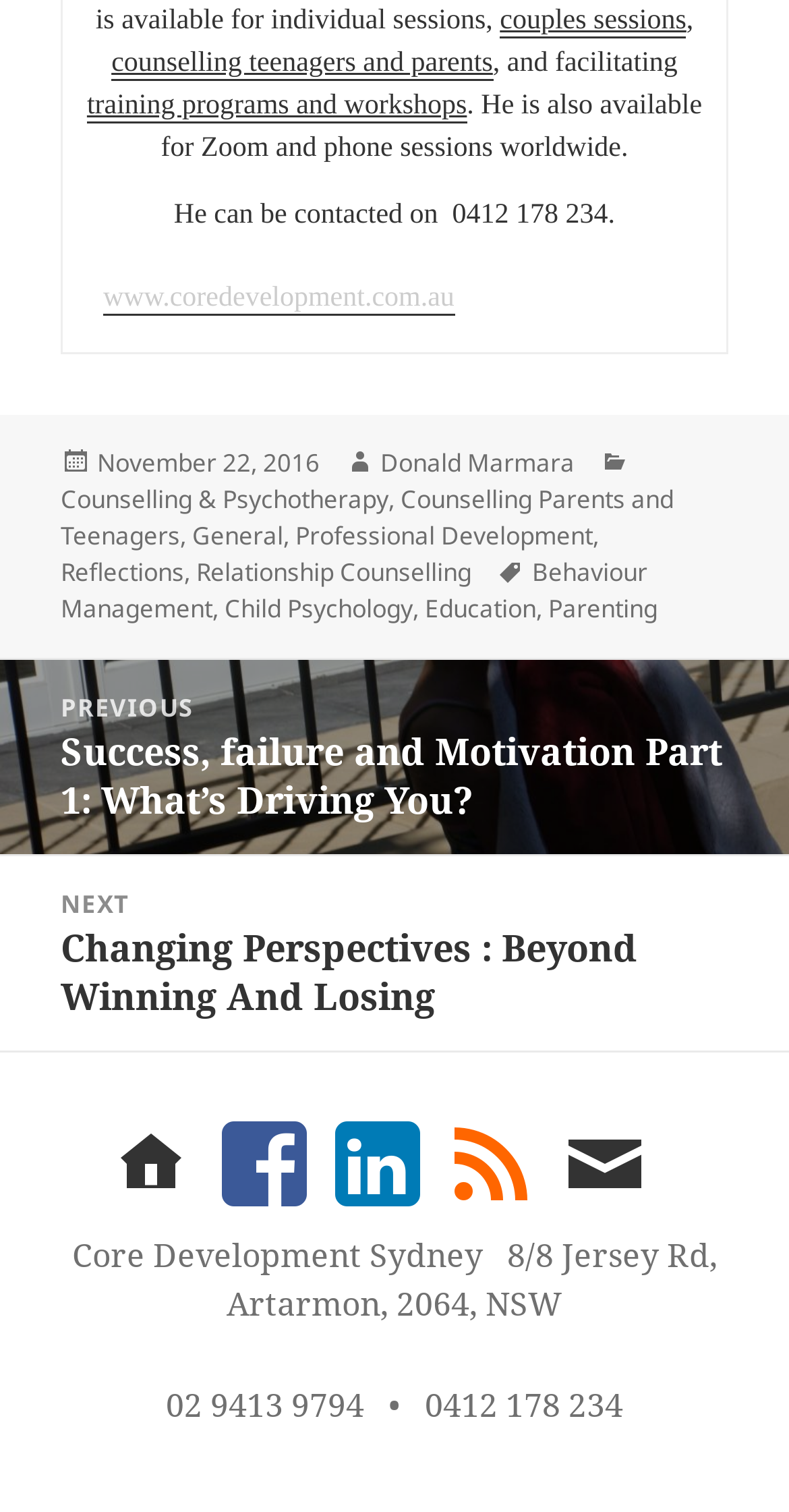Determine the bounding box coordinates for the region that must be clicked to execute the following instruction: "Read the previous post".

[0.0, 0.437, 1.0, 0.565]